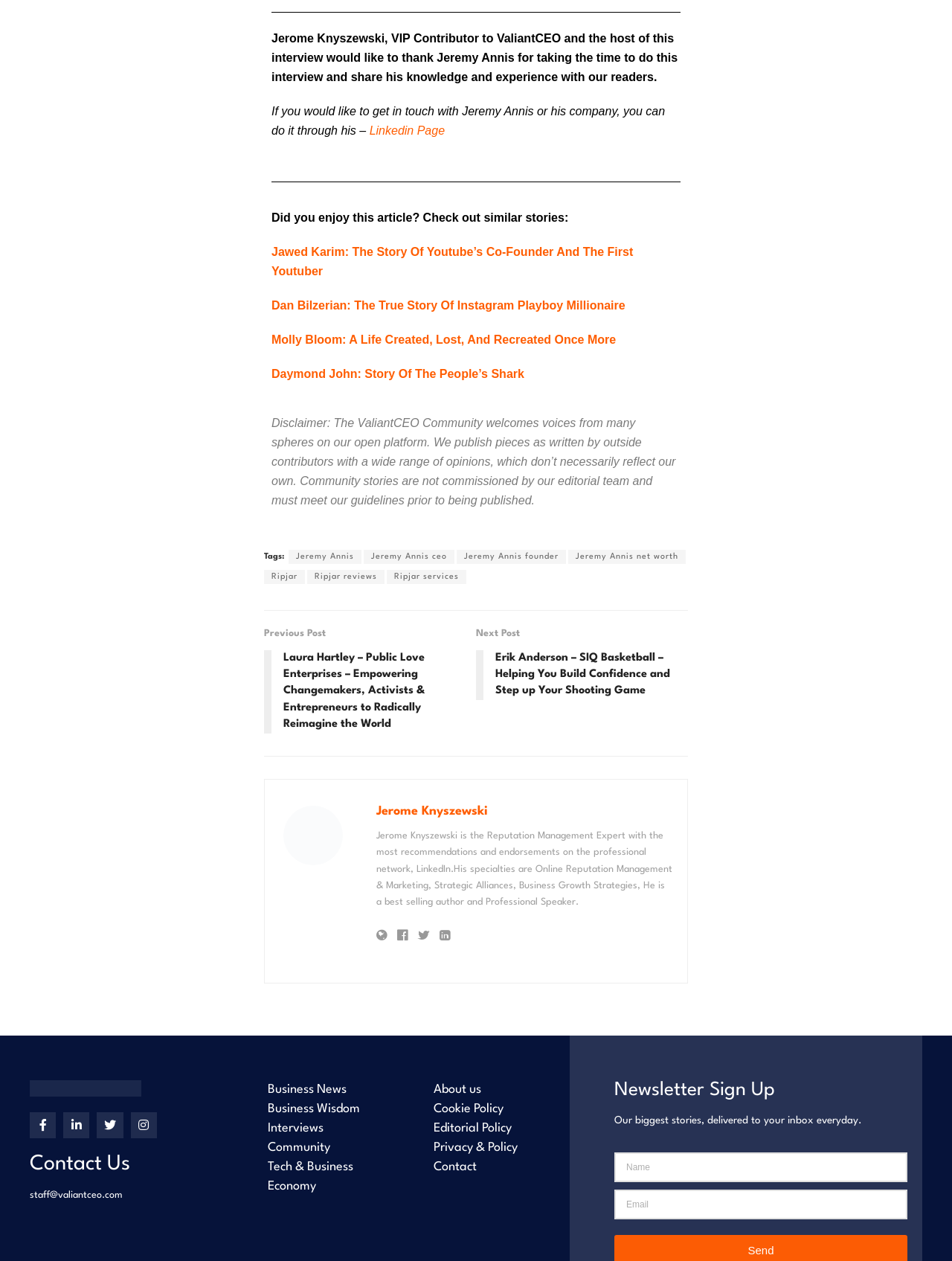Find the bounding box coordinates of the element's region that should be clicked in order to follow the given instruction: "Sign up for the newsletter". The coordinates should consist of four float numbers between 0 and 1, i.e., [left, top, right, bottom].

[0.645, 0.914, 0.953, 0.938]